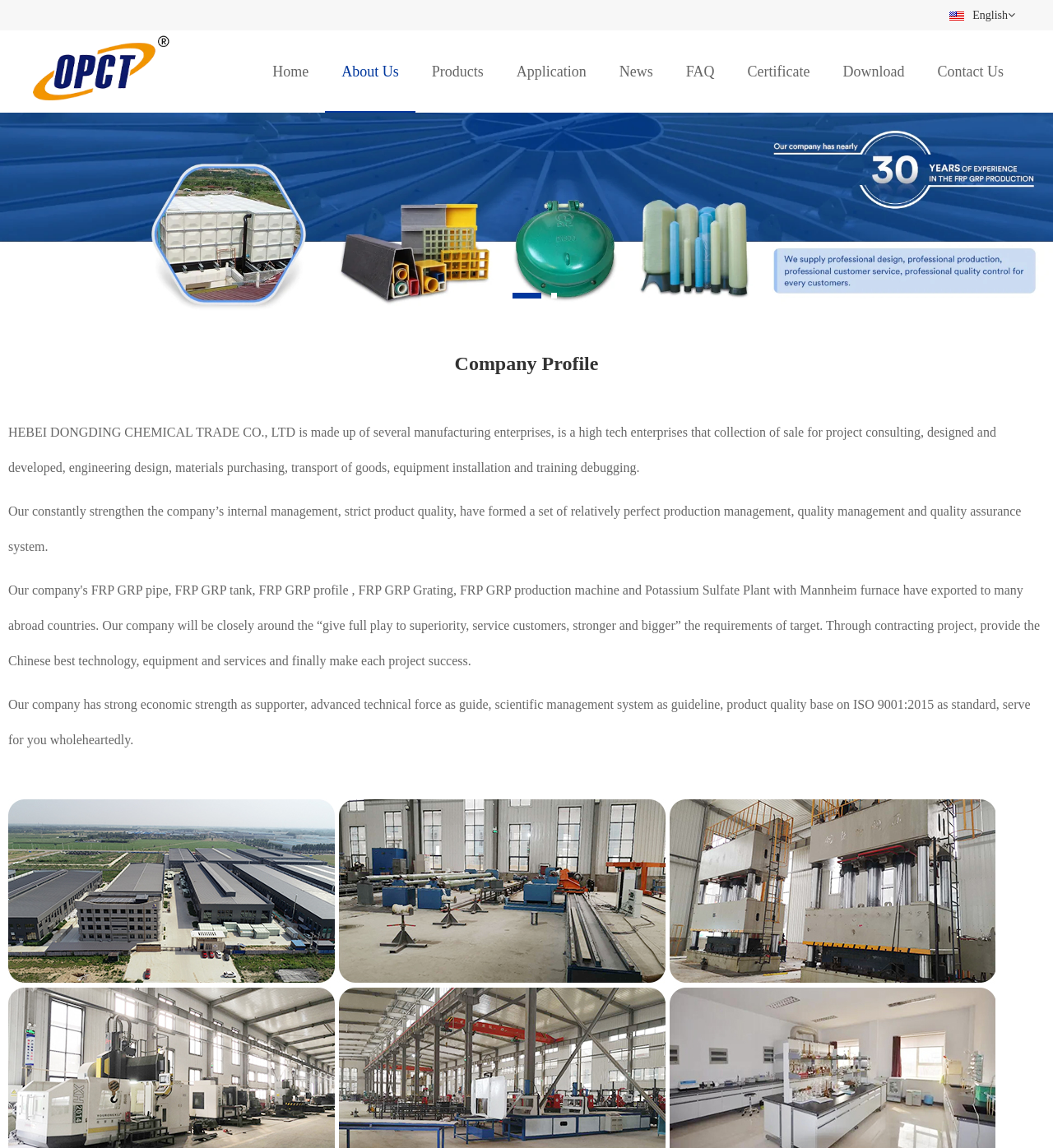Based on the image, please elaborate on the answer to the following question:
What is the company's management system based on?

According to the webpage content, the company's product quality is based on ISO 9001:2015, which is a standard for quality management systems.